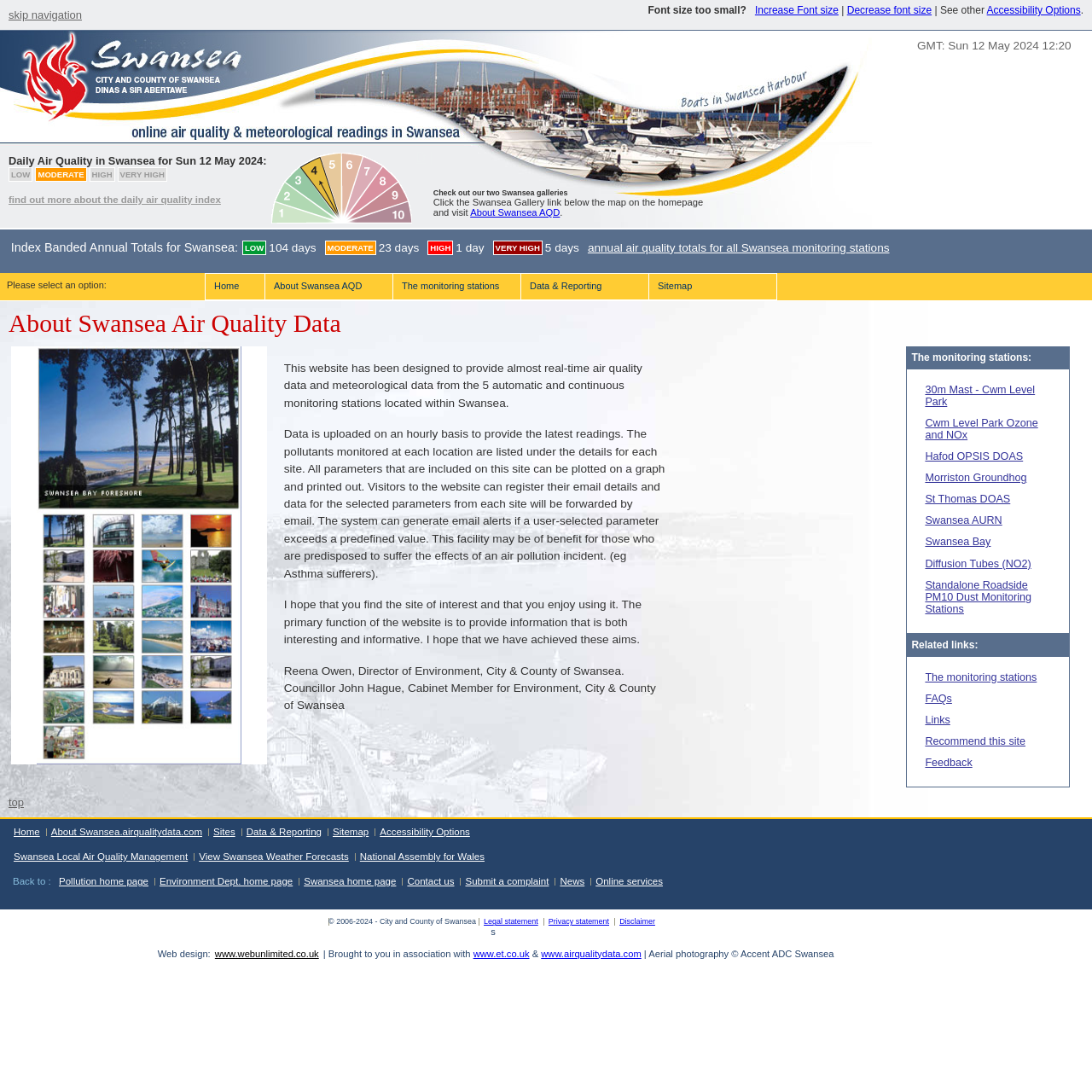Identify the bounding box coordinates of the clickable region to carry out the given instruction: "Sign up for daily health tips".

None